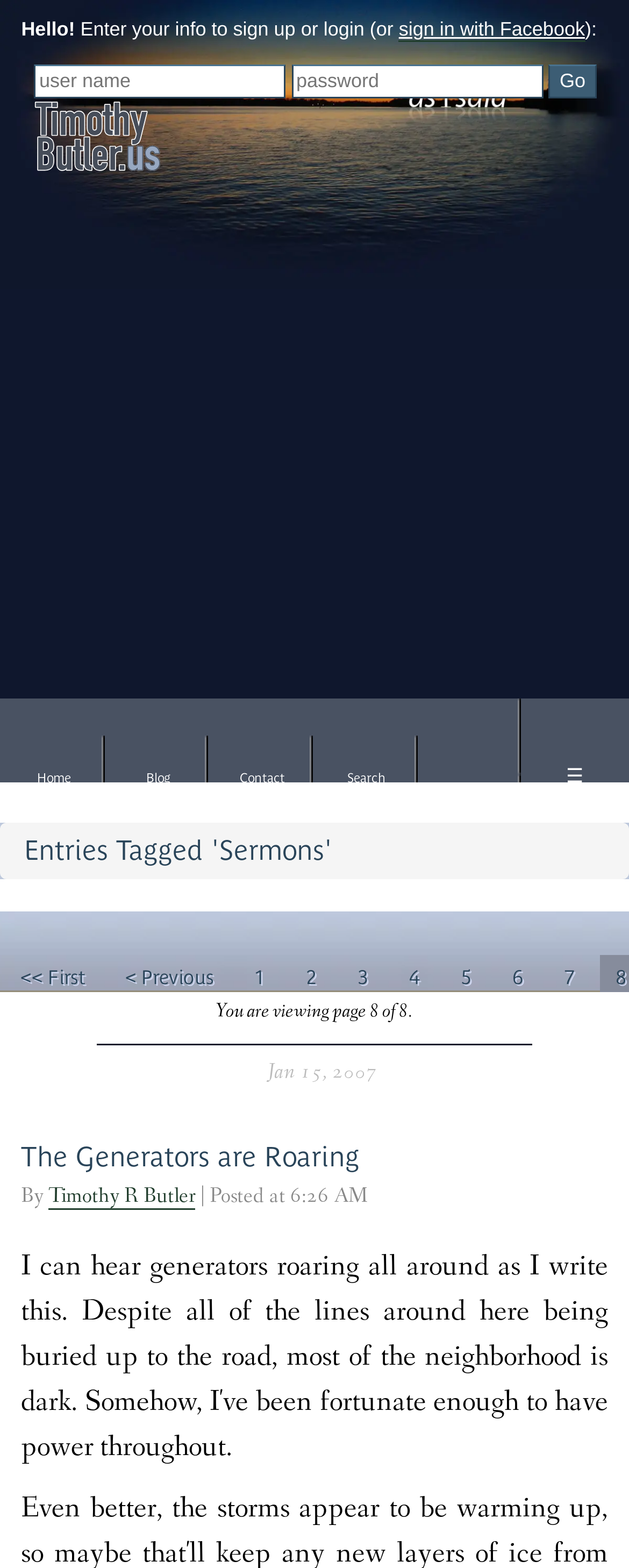Locate the coordinates of the bounding box for the clickable region that fulfills this instruction: "Enter username".

[0.055, 0.041, 0.455, 0.063]